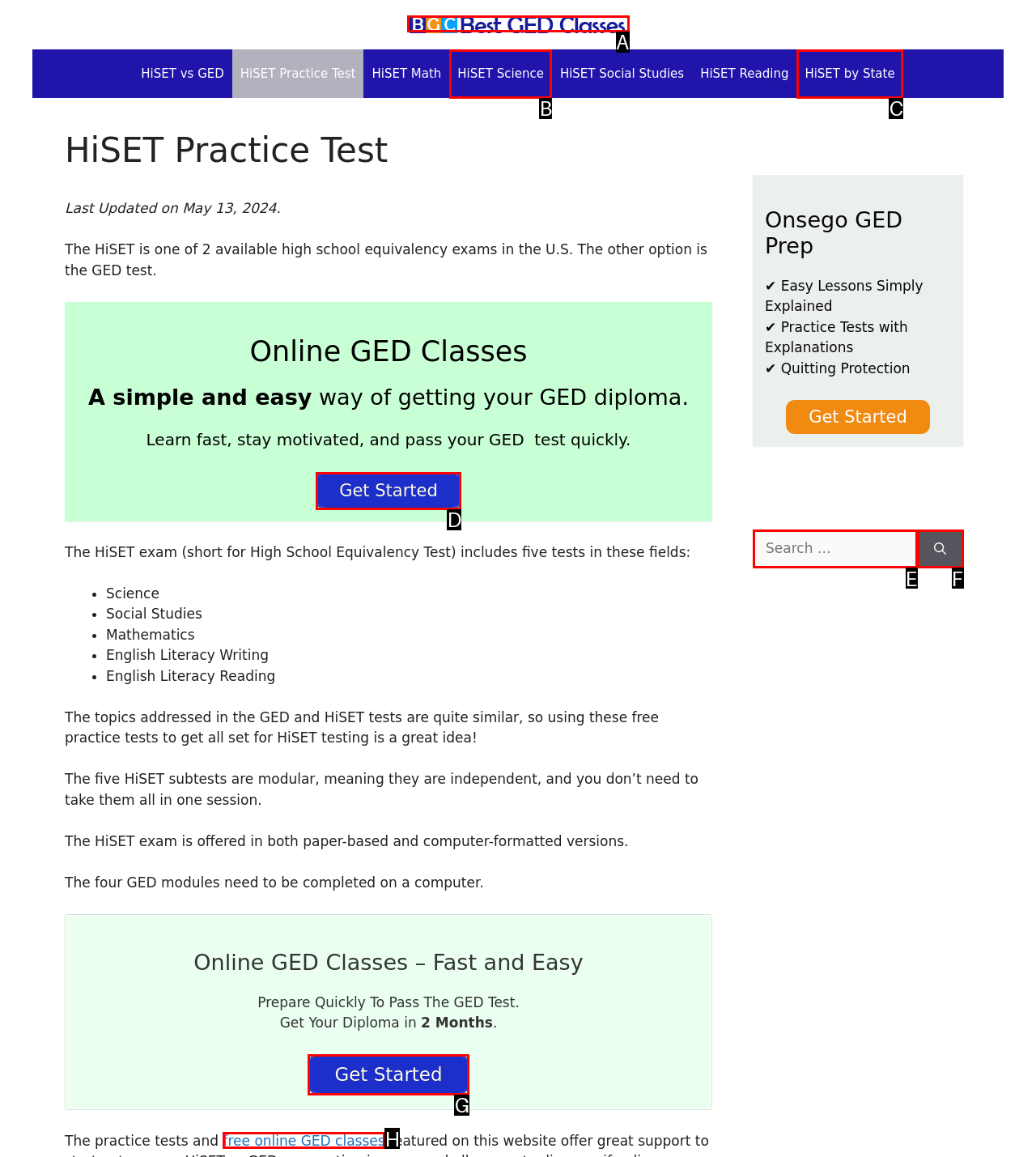Based on the description: Contact Us, identify the matching HTML element. Reply with the letter of the correct option directly.

None